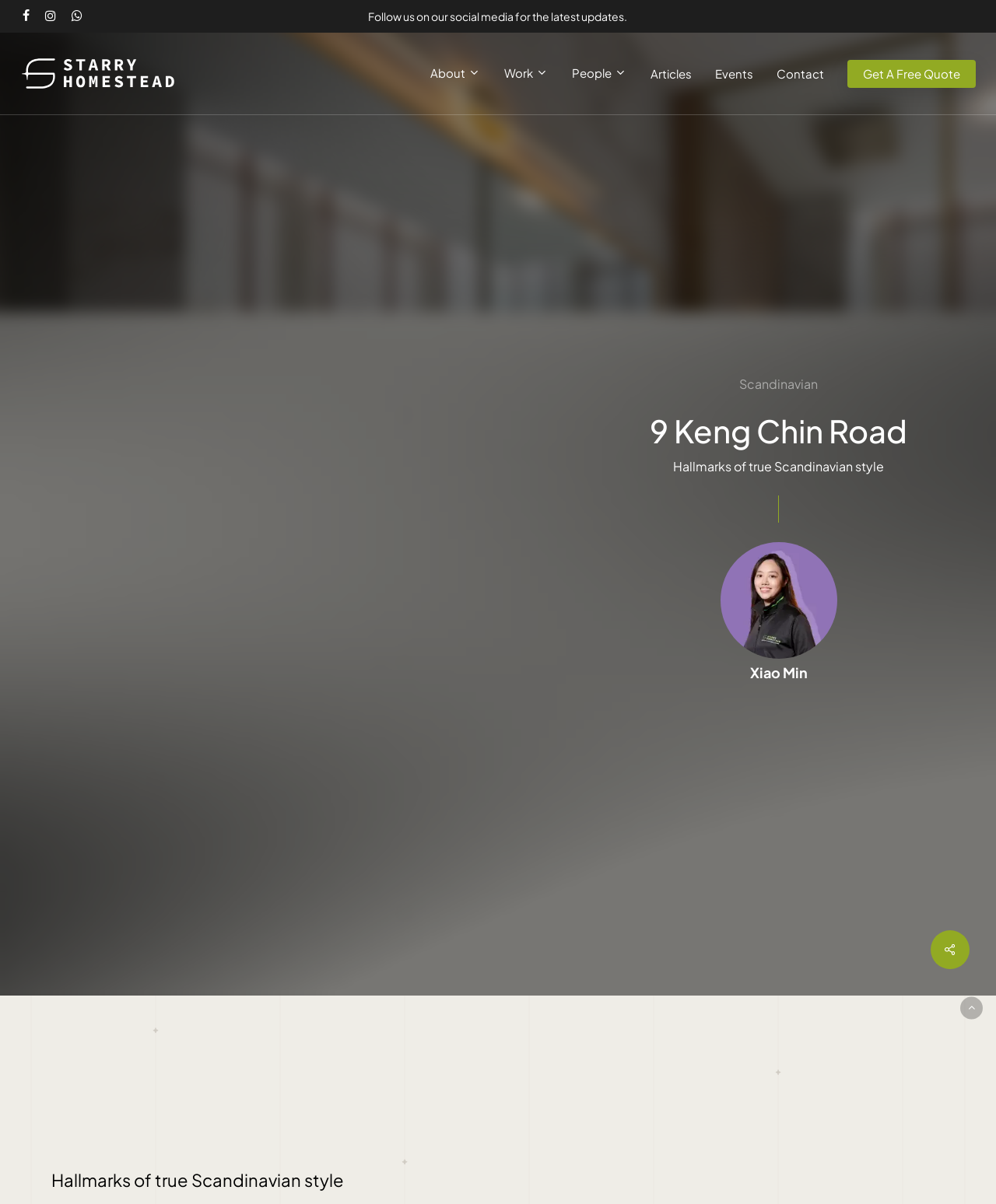Locate the bounding box coordinates of the element I should click to achieve the following instruction: "View About page".

[0.432, 0.055, 0.483, 0.067]